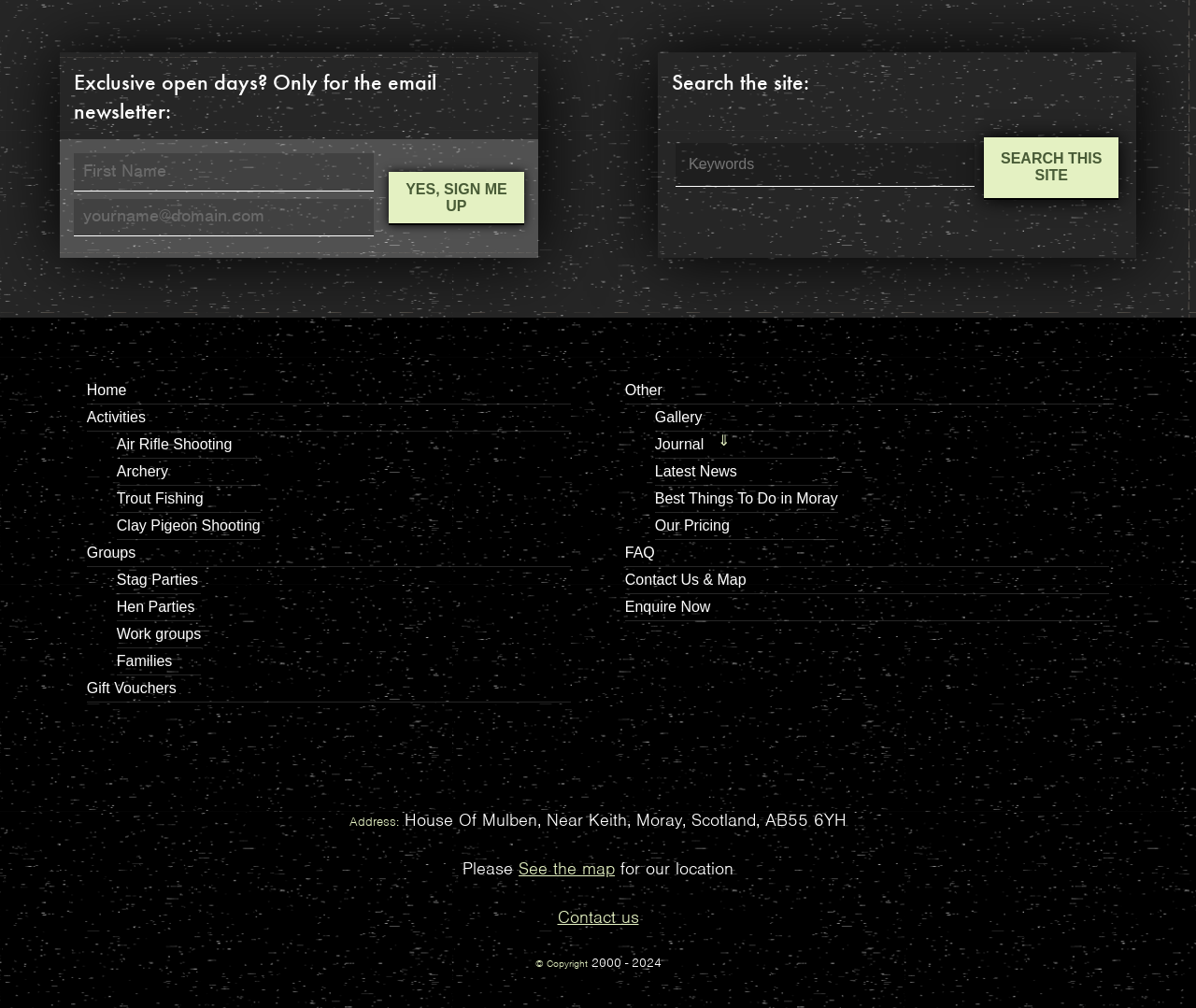Locate the bounding box coordinates of the area where you should click to accomplish the instruction: "Sign up for the email newsletter".

[0.325, 0.17, 0.438, 0.223]